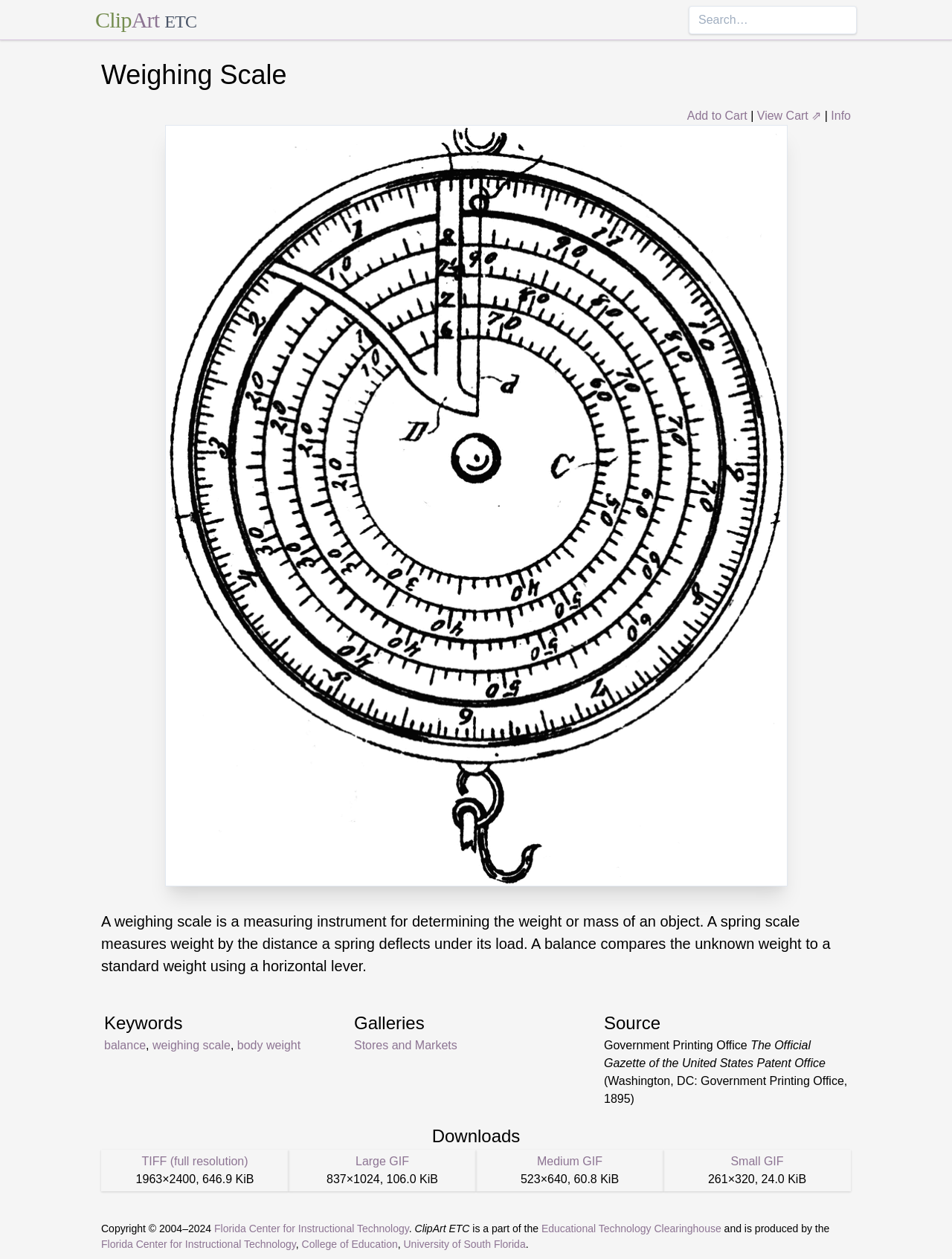Could you specify the bounding box coordinates for the clickable section to complete the following instruction: "Download TIFF image"?

[0.149, 0.917, 0.261, 0.927]